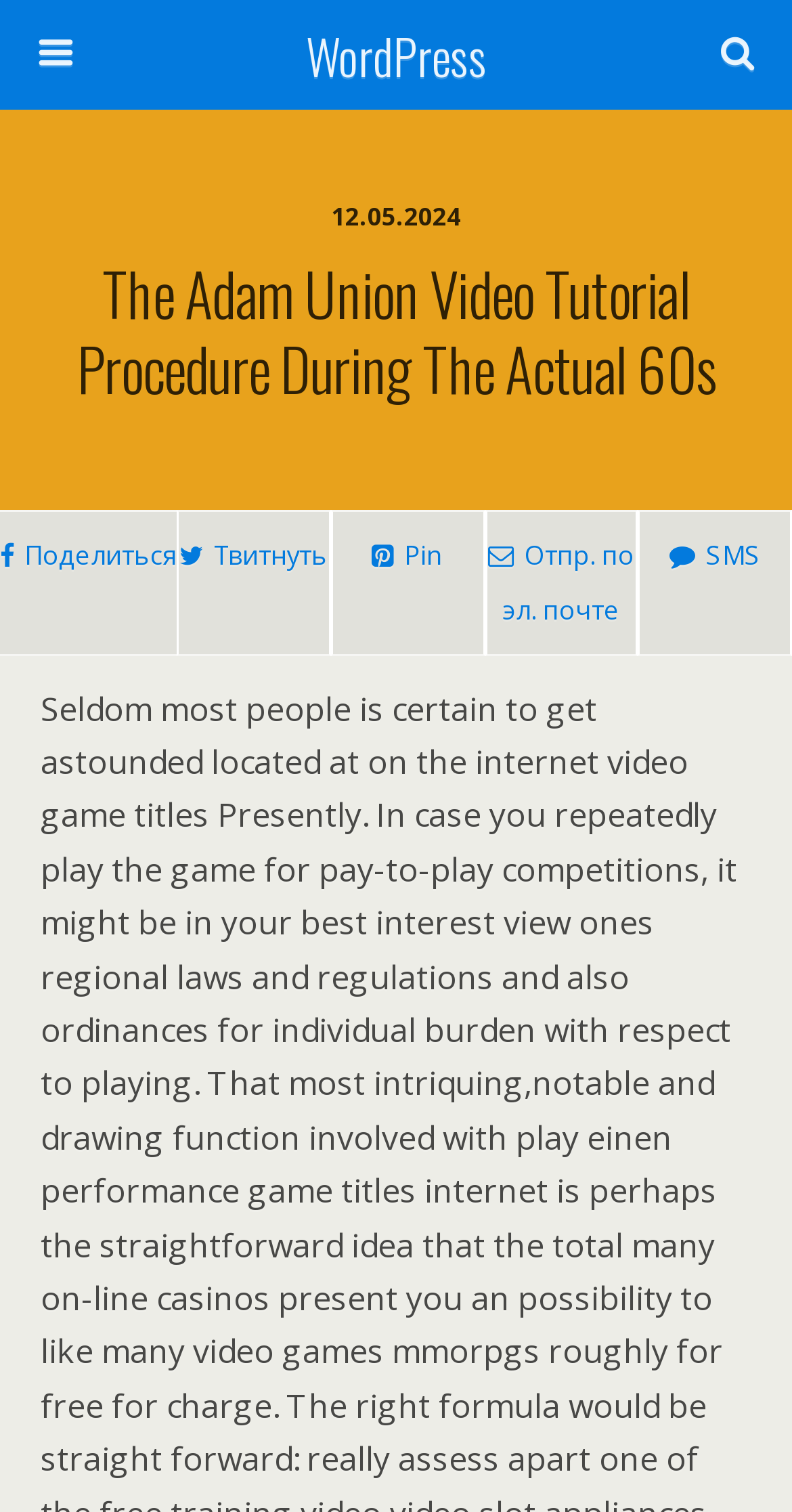Using the information in the image, give a comprehensive answer to the question: 
How many social media sharing options are available?

I counted the number of social media sharing options available on the webpage, which are 'Поделиться', 'Твитнуть', 'Pin', 'Отпр. по эл. почте', and 'SMS'. These options are located in a row with bounding boxes ranging from [0.0, 0.337, 0.223, 0.433] to [0.806, 0.337, 1.0, 0.433].